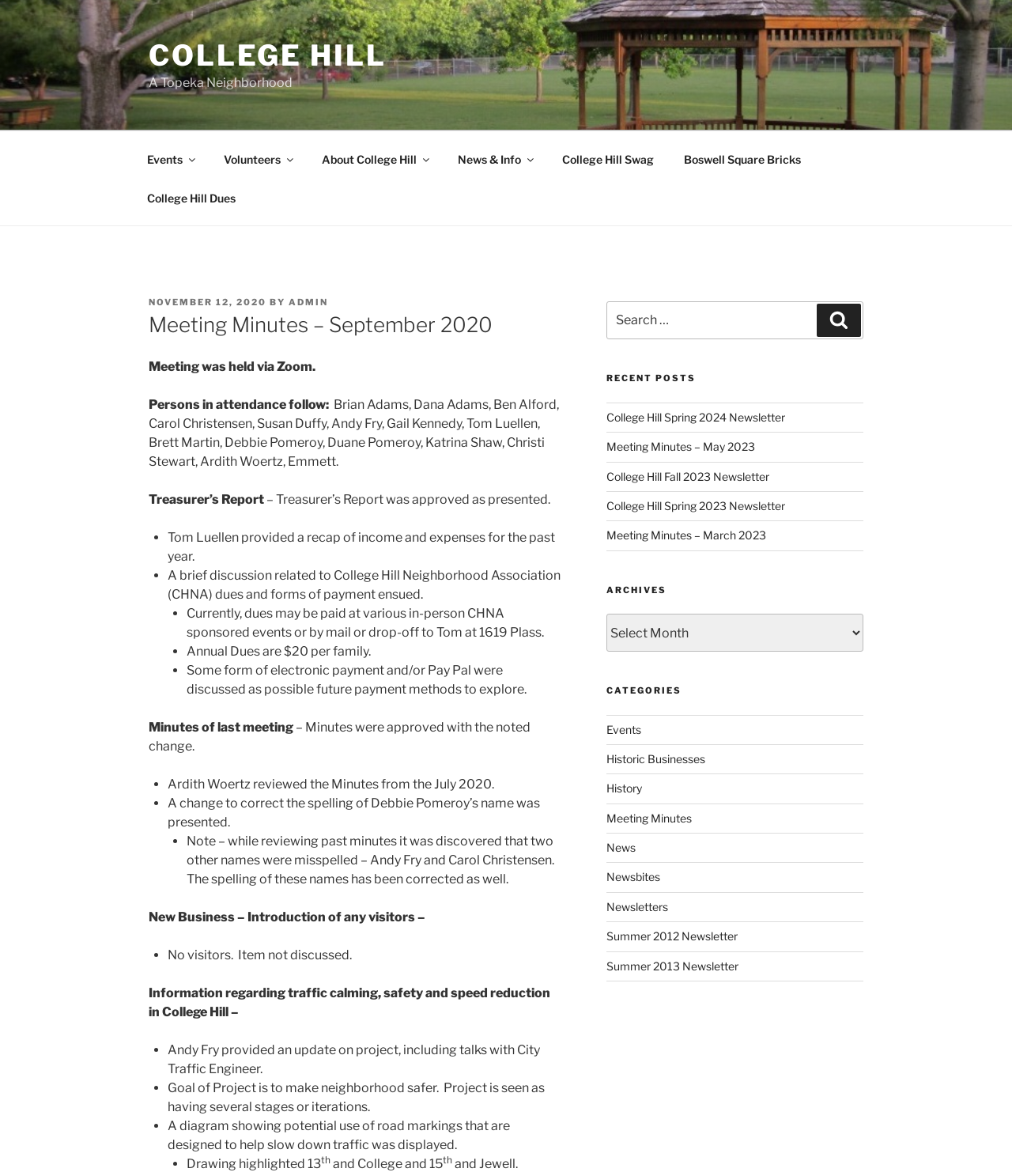Please respond in a single word or phrase: 
What is the date of the meeting mentioned in the webpage?

September 2020